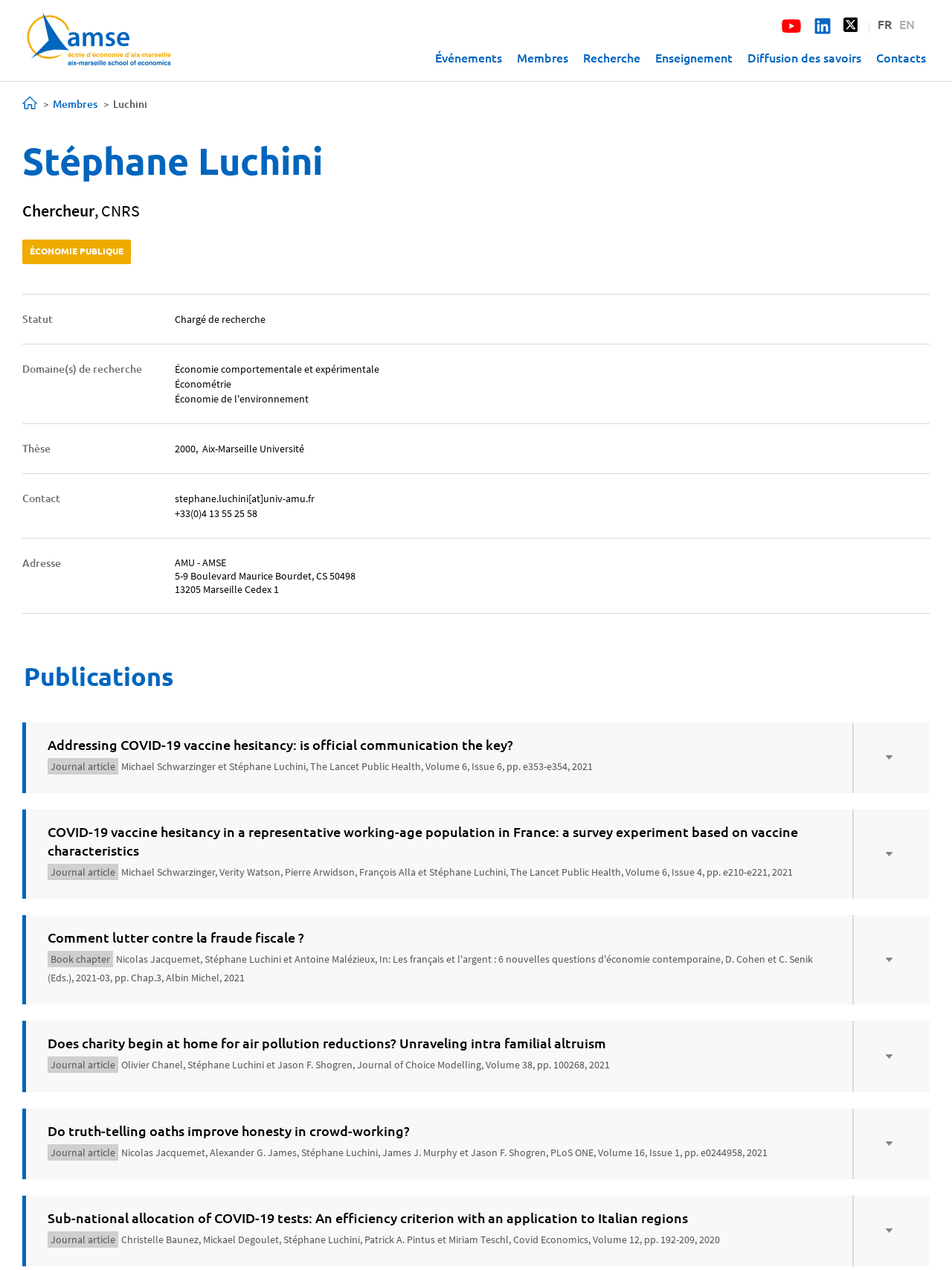Please identify the coordinates of the bounding box that should be clicked to fulfill this instruction: "View the 'Publications' tab".

[0.025, 0.519, 0.182, 0.545]